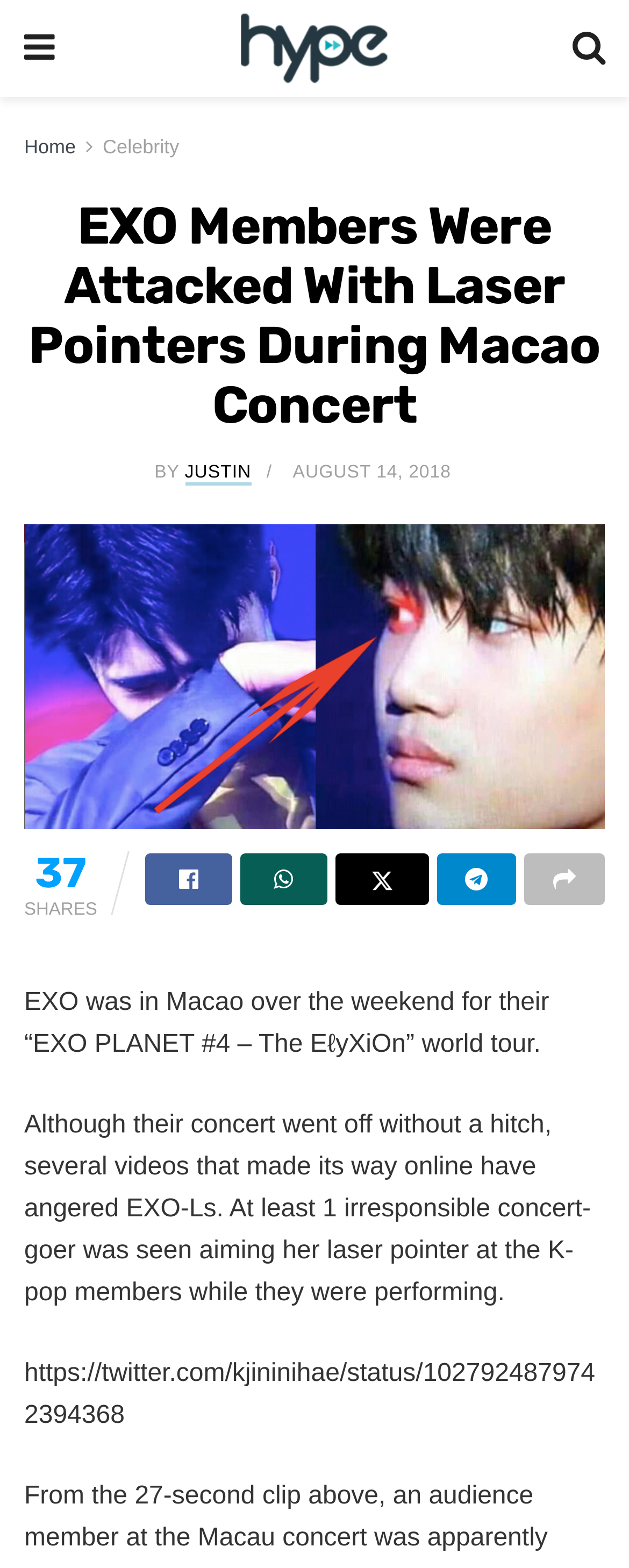Using details from the image, please answer the following question comprehensively:
How many shares does the article have?

I found the answer by looking at the text content of the webpage, specifically the 'SHARES' label followed by the number '37' which indicates the number of shares.